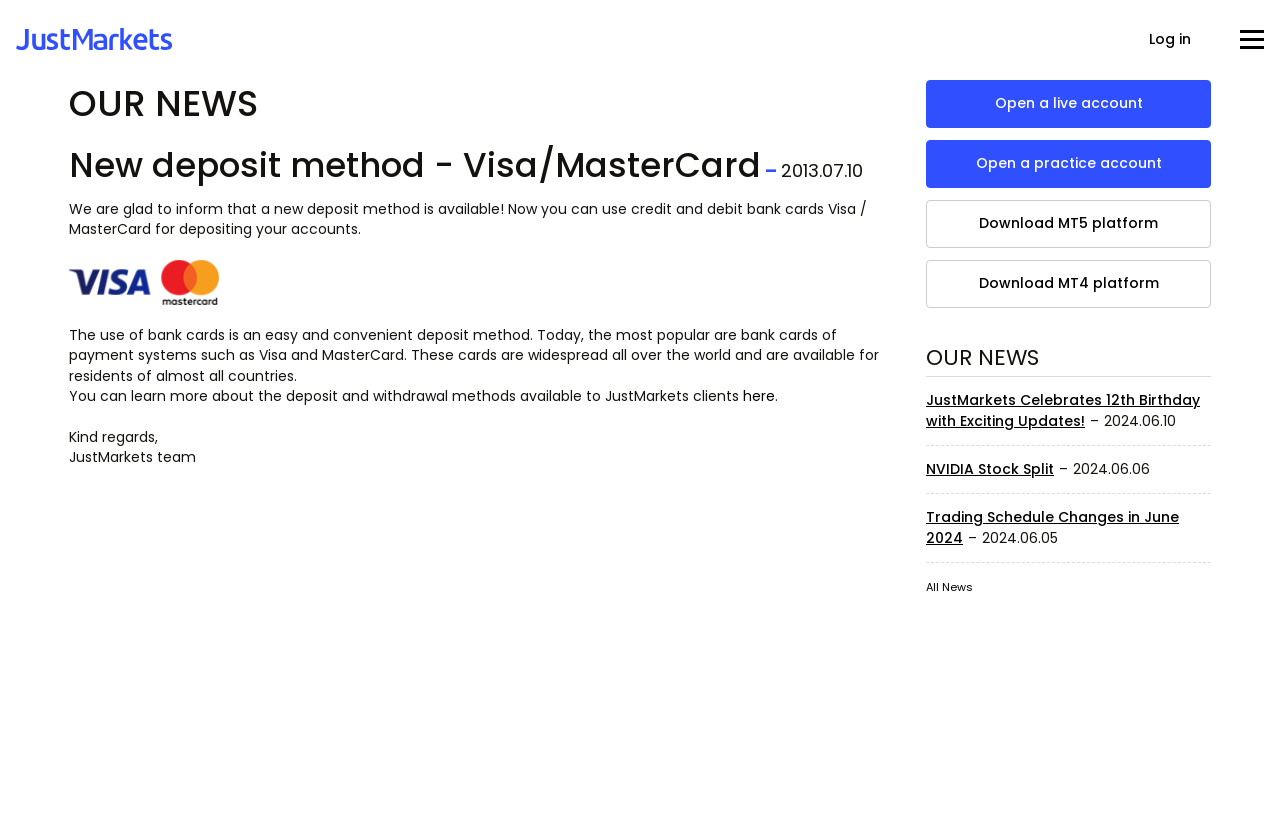Refer to the image and provide an in-depth answer to the question: 
What can be learned more about by clicking the 'here' link?

The 'here' link is located in the paragraph that talks about the deposit and withdrawal methods available to JustMarkets clients, implying that clicking the link will provide more information on this topic.